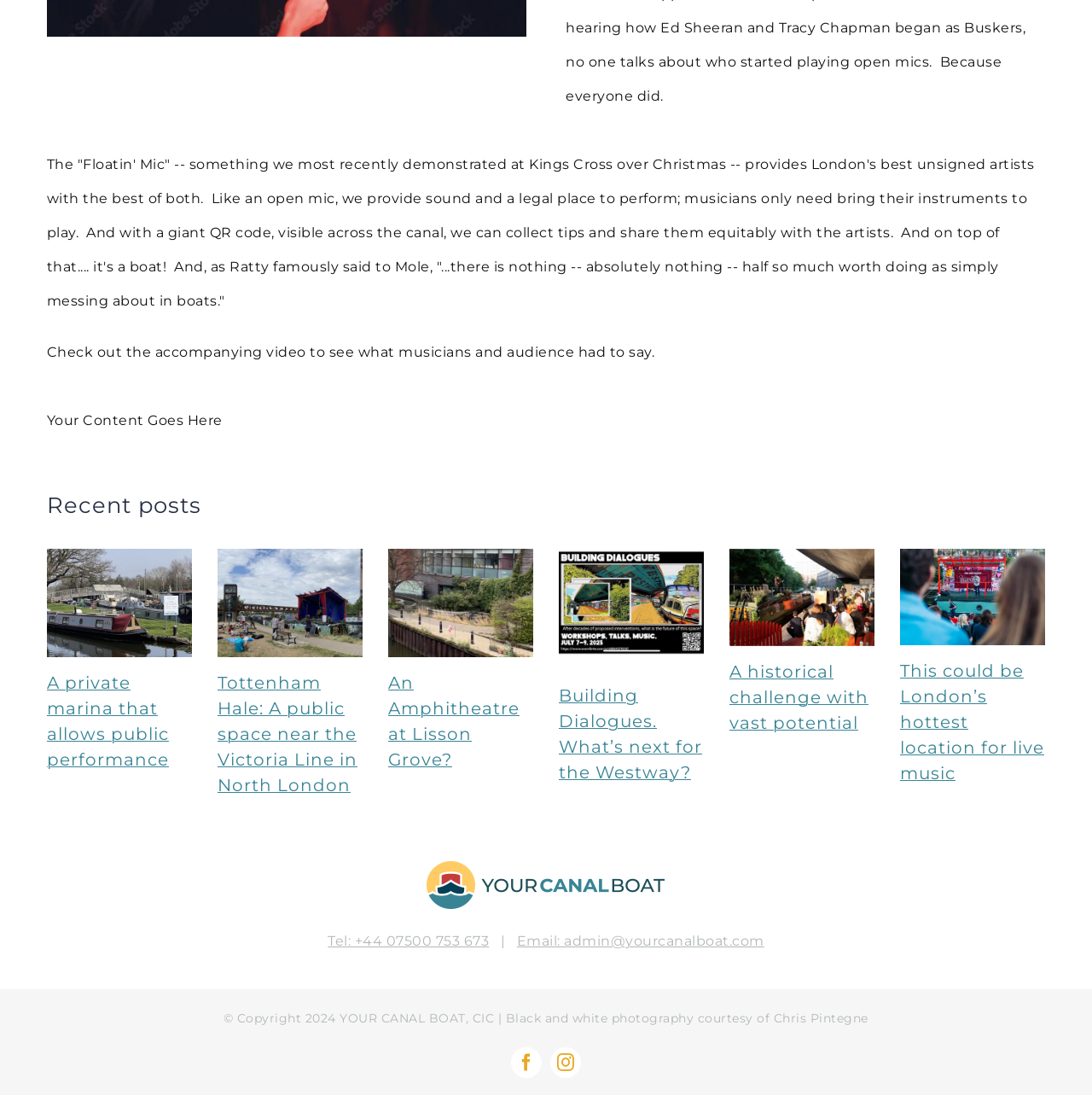Identify the bounding box coordinates of the section that should be clicked to achieve the task described: "Contact via email".

[0.473, 0.852, 0.7, 0.867]